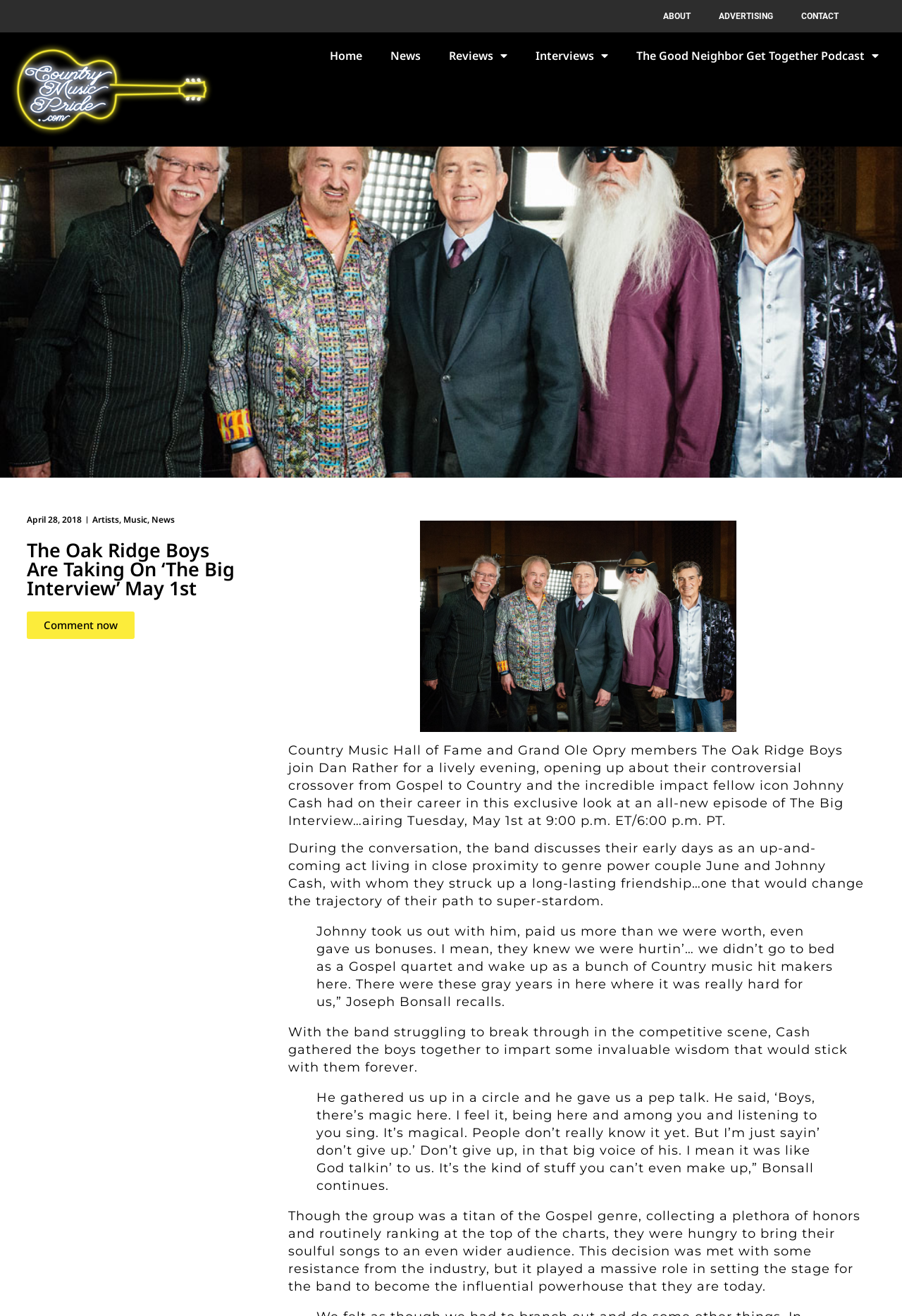Provide the bounding box for the UI element matching this description: "April 28, 2018".

[0.03, 0.39, 0.091, 0.4]